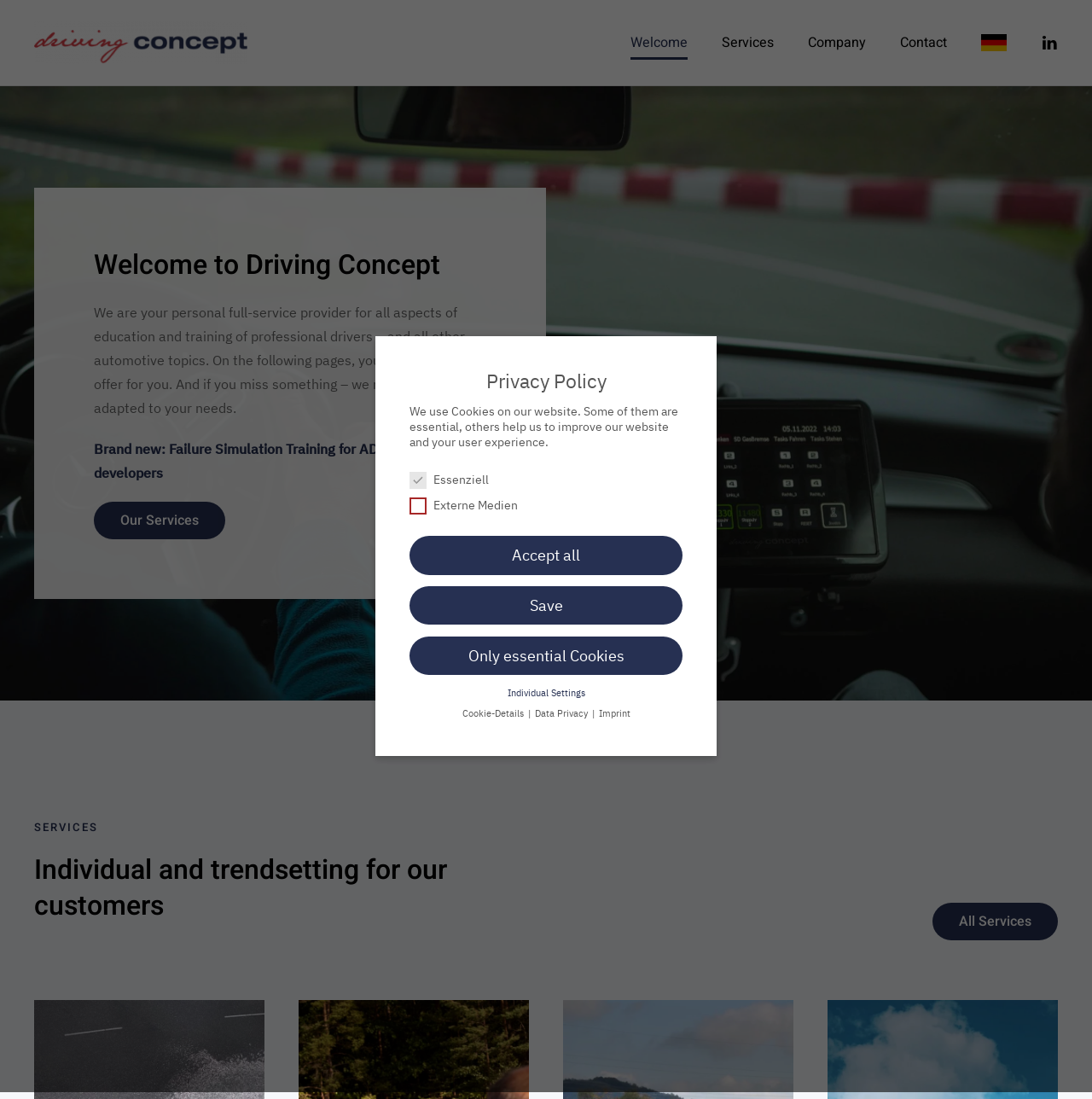How many types of cookies are mentioned on the webpage?
Please provide a comprehensive answer based on the information in the image.

The webpage mentions two types of cookies: essential cookies and external media cookies. These types of cookies are mentioned in the privacy policy section, where users can choose to accept or decline them.